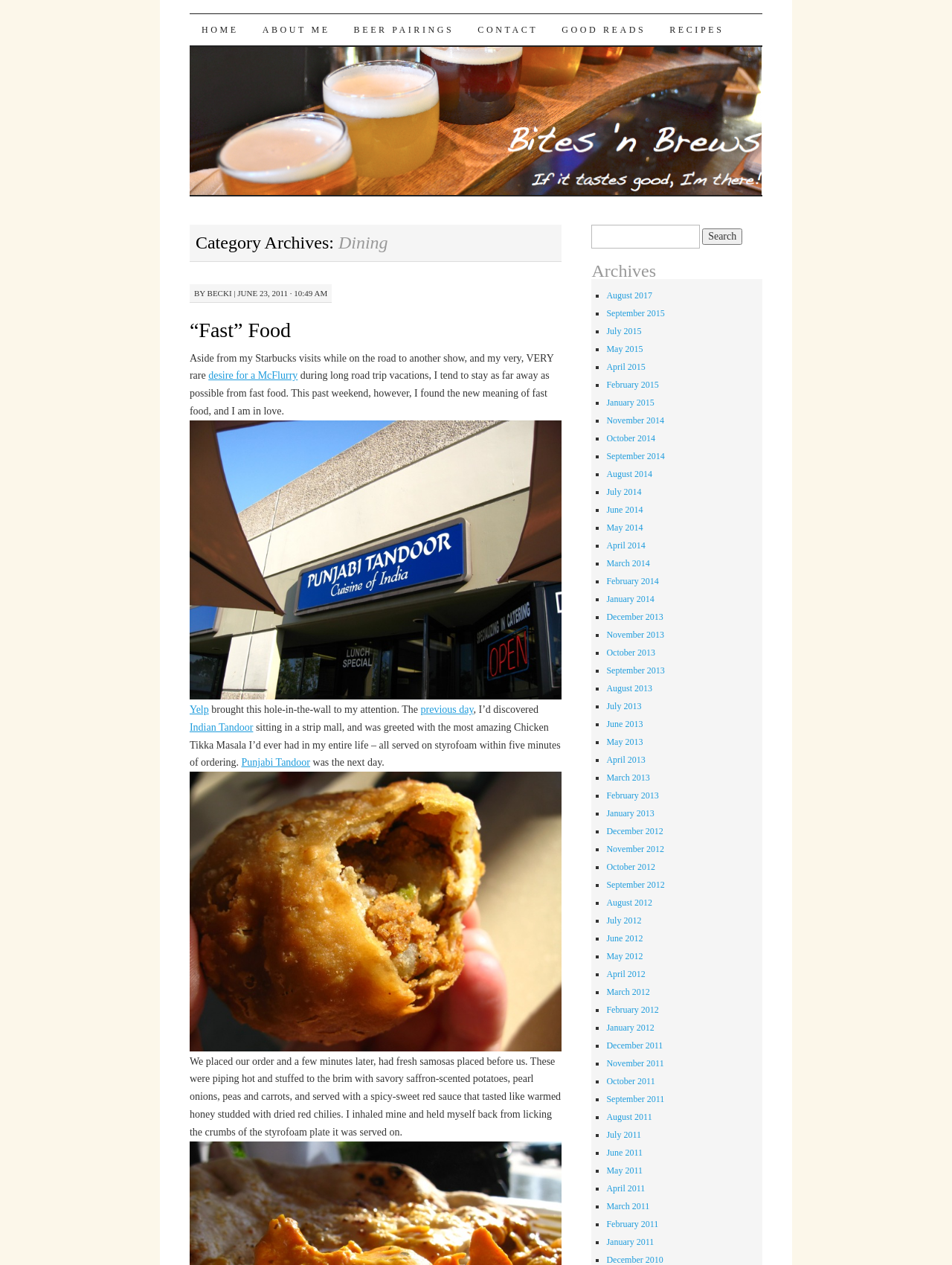Using the element description: "Recipes", determine the bounding box coordinates. The coordinates should be in the format [left, top, right, bottom], with values between 0 and 1.

[0.691, 0.011, 0.773, 0.036]